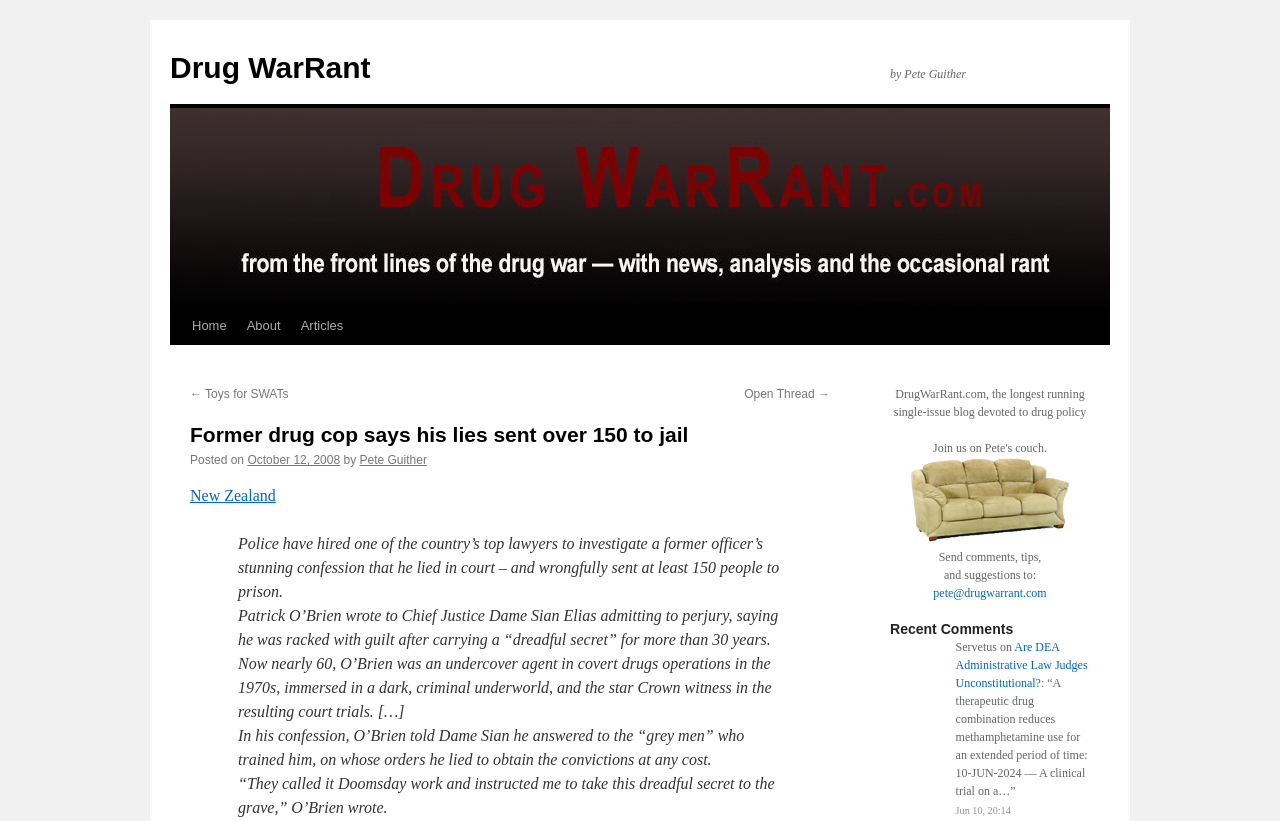Please find the bounding box coordinates of the element that needs to be clicked to perform the following instruction: "Visit the 'About' page". The bounding box coordinates should be four float numbers between 0 and 1, represented as [left, top, right, bottom].

[0.185, 0.374, 0.227, 0.42]